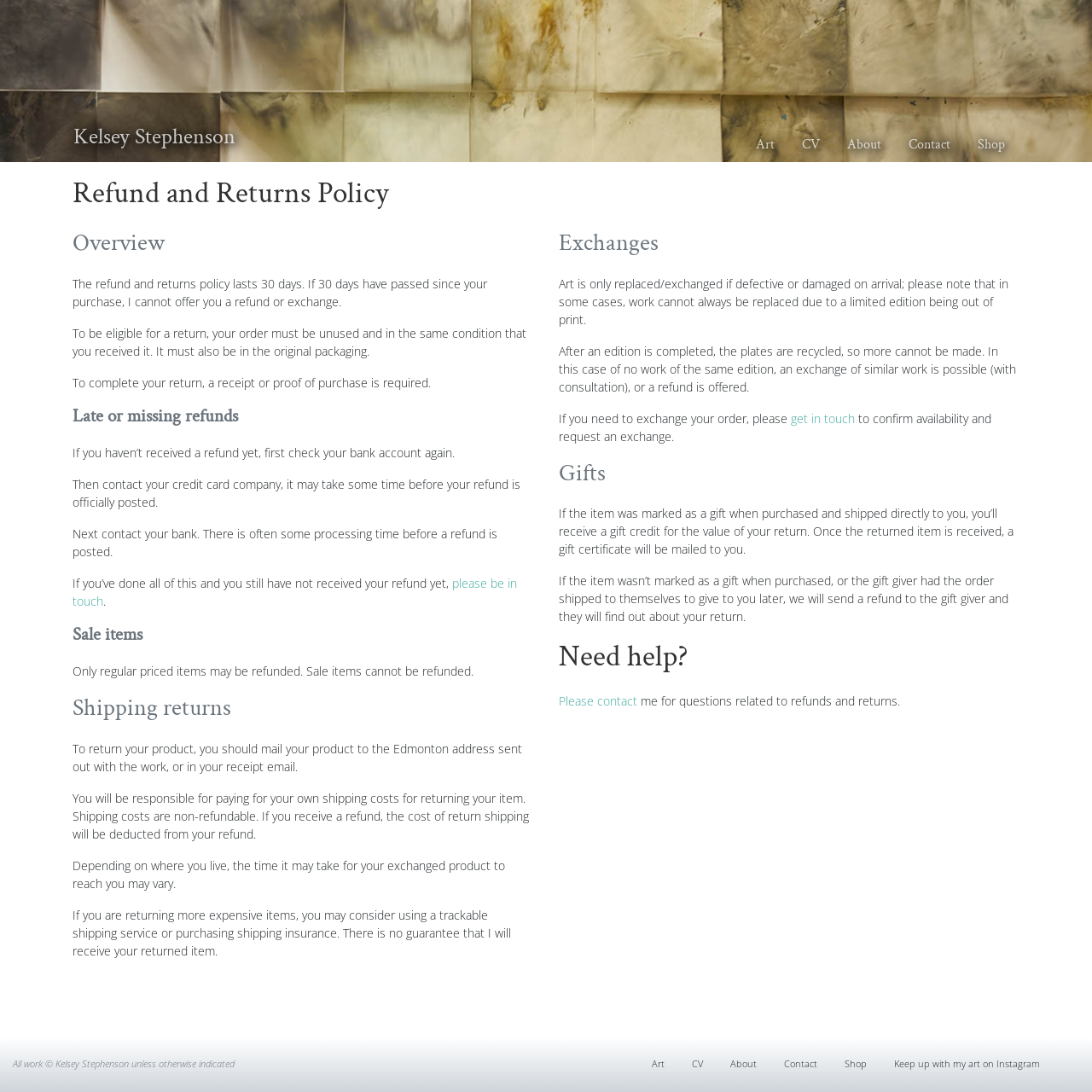Can sale items be refunded?
Provide an in-depth and detailed explanation in response to the question.

The webpage states that 'Only regular priced items may be refunded. Sale items cannot be refunded.' This is mentioned in the 'Sale items' section of the webpage.